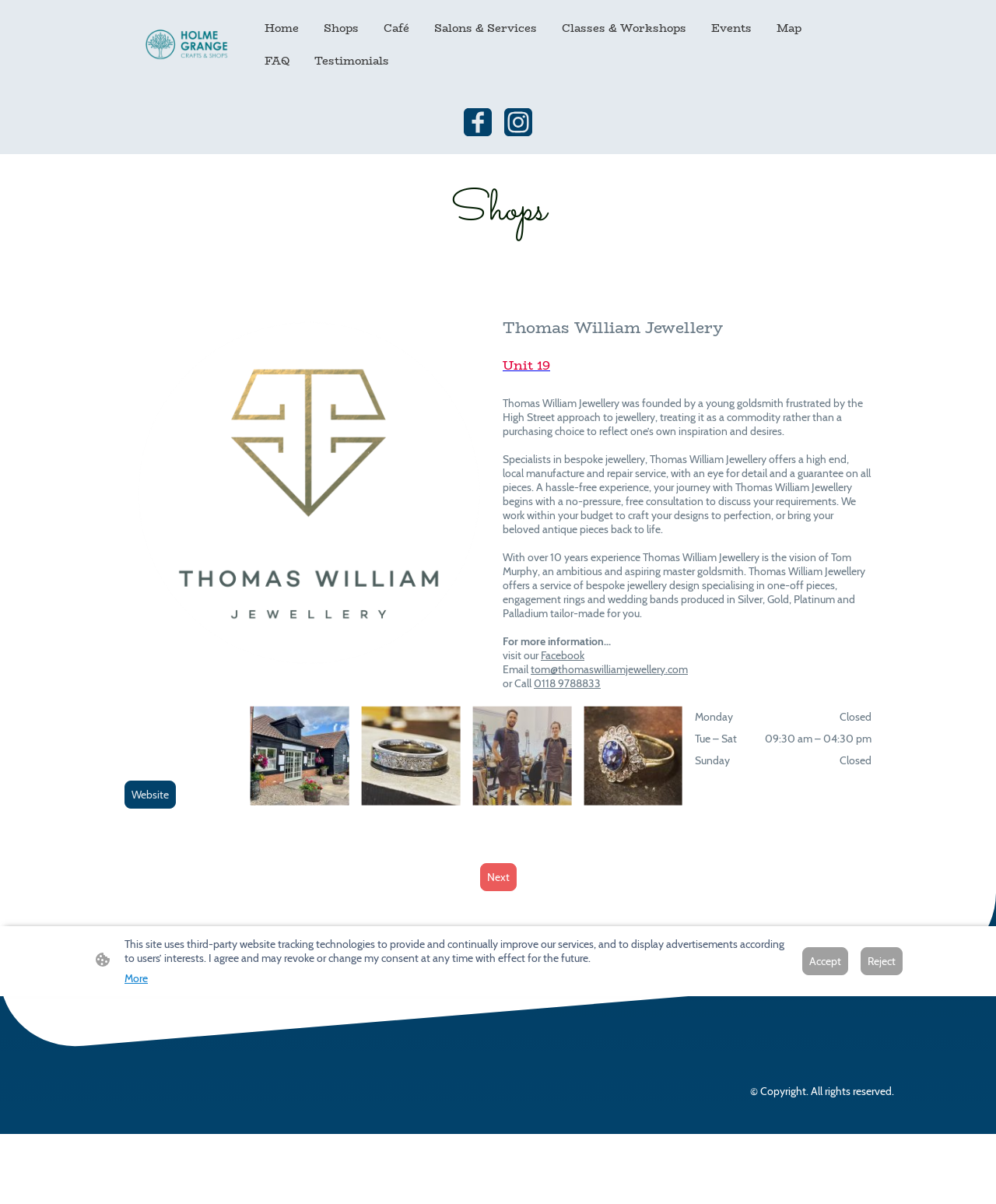Please locate the clickable area by providing the bounding box coordinates to follow this instruction: "Click on Home".

[0.258, 0.011, 0.308, 0.036]